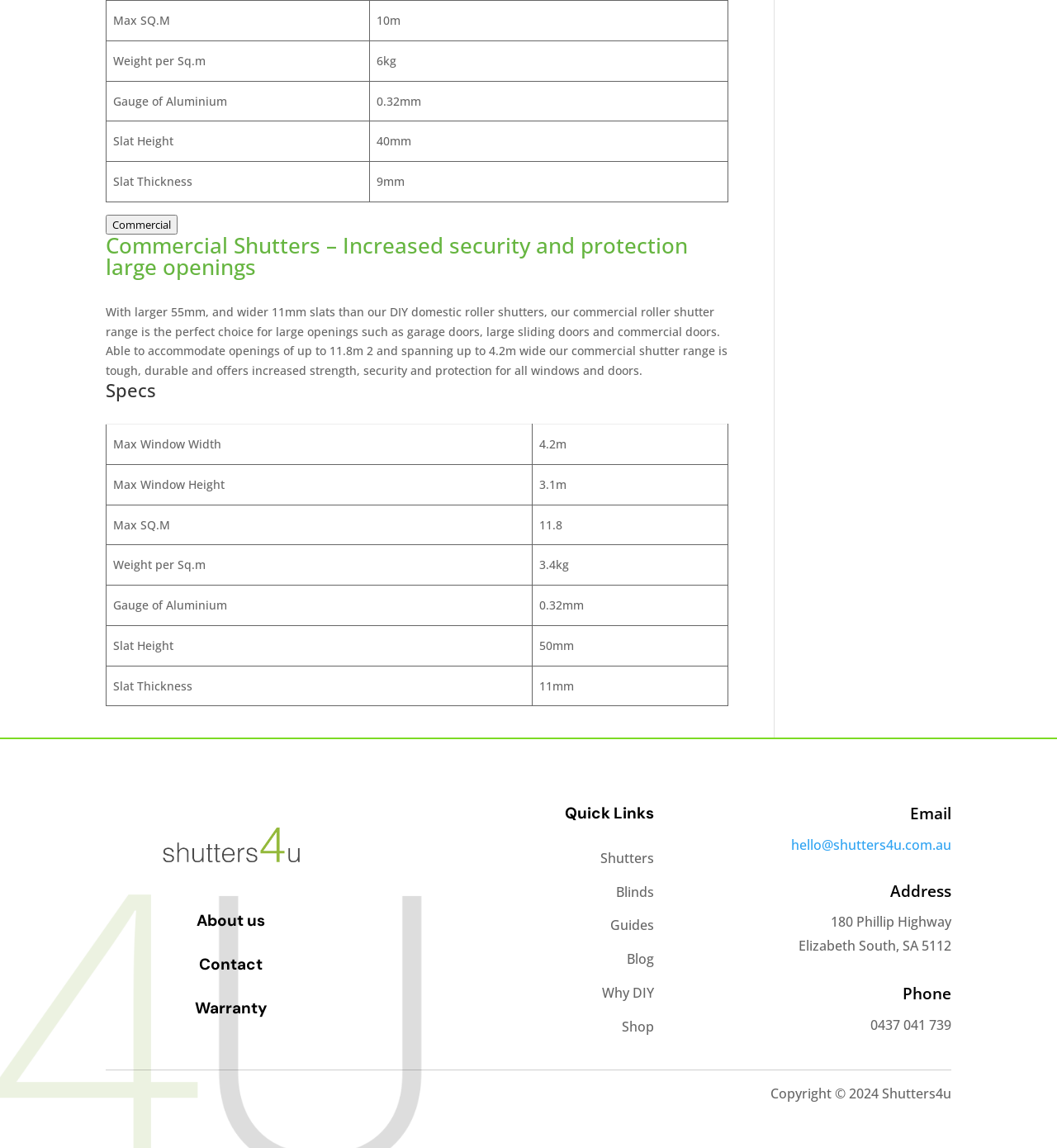Highlight the bounding box coordinates of the region I should click on to meet the following instruction: "Learn about us".

[0.186, 0.793, 0.251, 0.811]